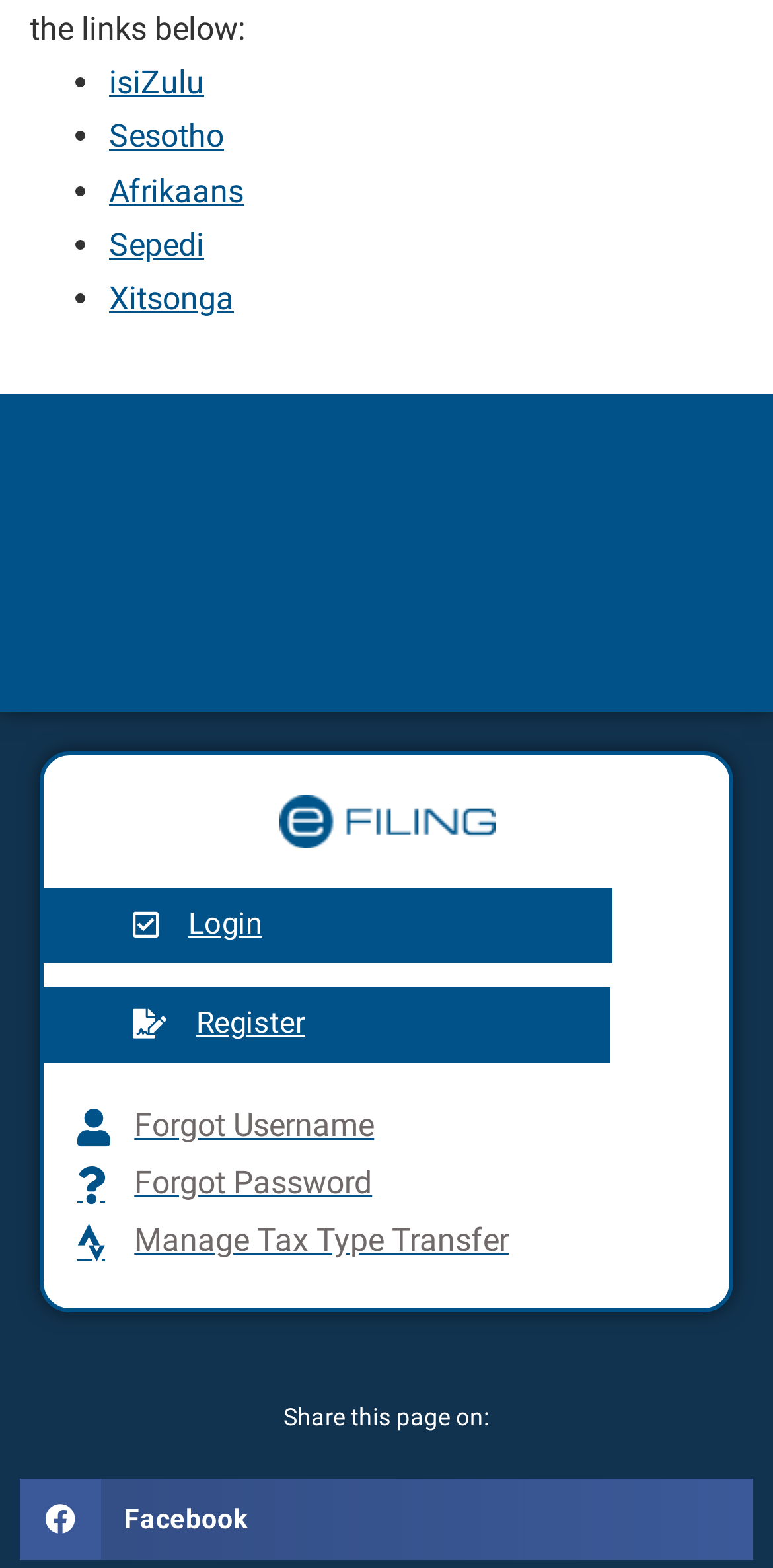Can you specify the bounding box coordinates of the area that needs to be clicked to fulfill the following instruction: "Login to the system"?

[0.056, 0.567, 0.792, 0.615]